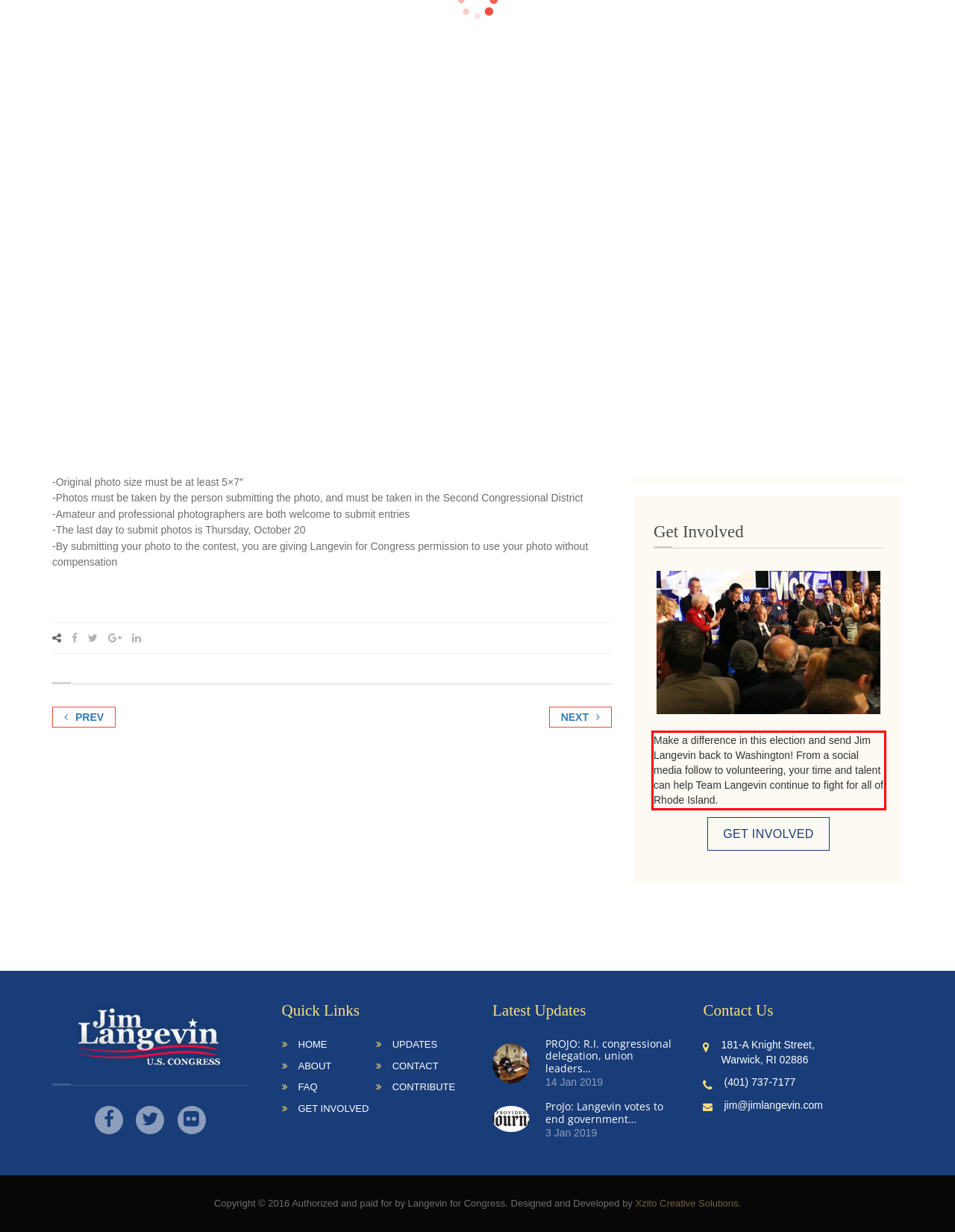Given a screenshot of a webpage, locate the red bounding box and extract the text it encloses.

Make a difference in this election and send Jim Langevin back to Washington! From a social media follow to volunteering, your time and talent can help Team Langevin continue to fight for all of Rhode Island.